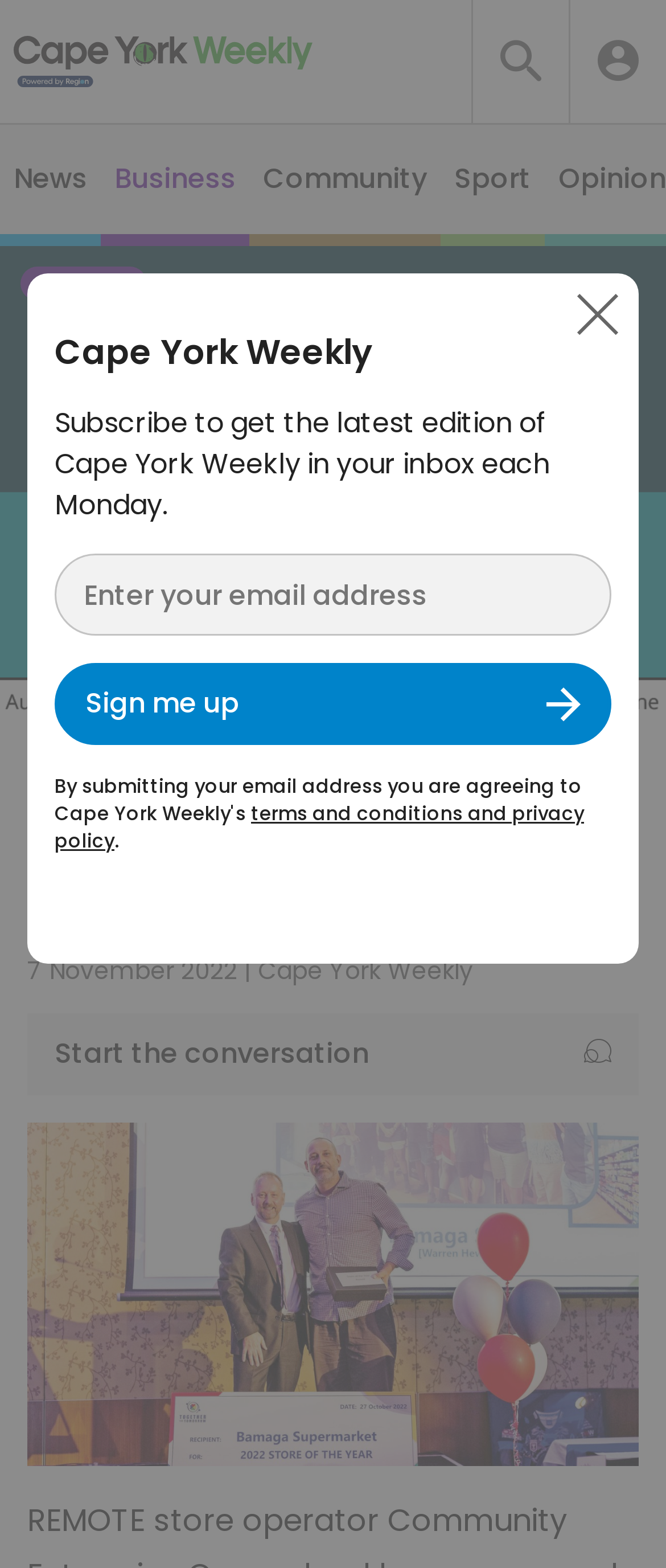What is the date of the article?
Could you please answer the question thoroughly and with as much detail as possible?

The date of the article can be found below the title of the article, where it says '7 November 2022' in a static text format.